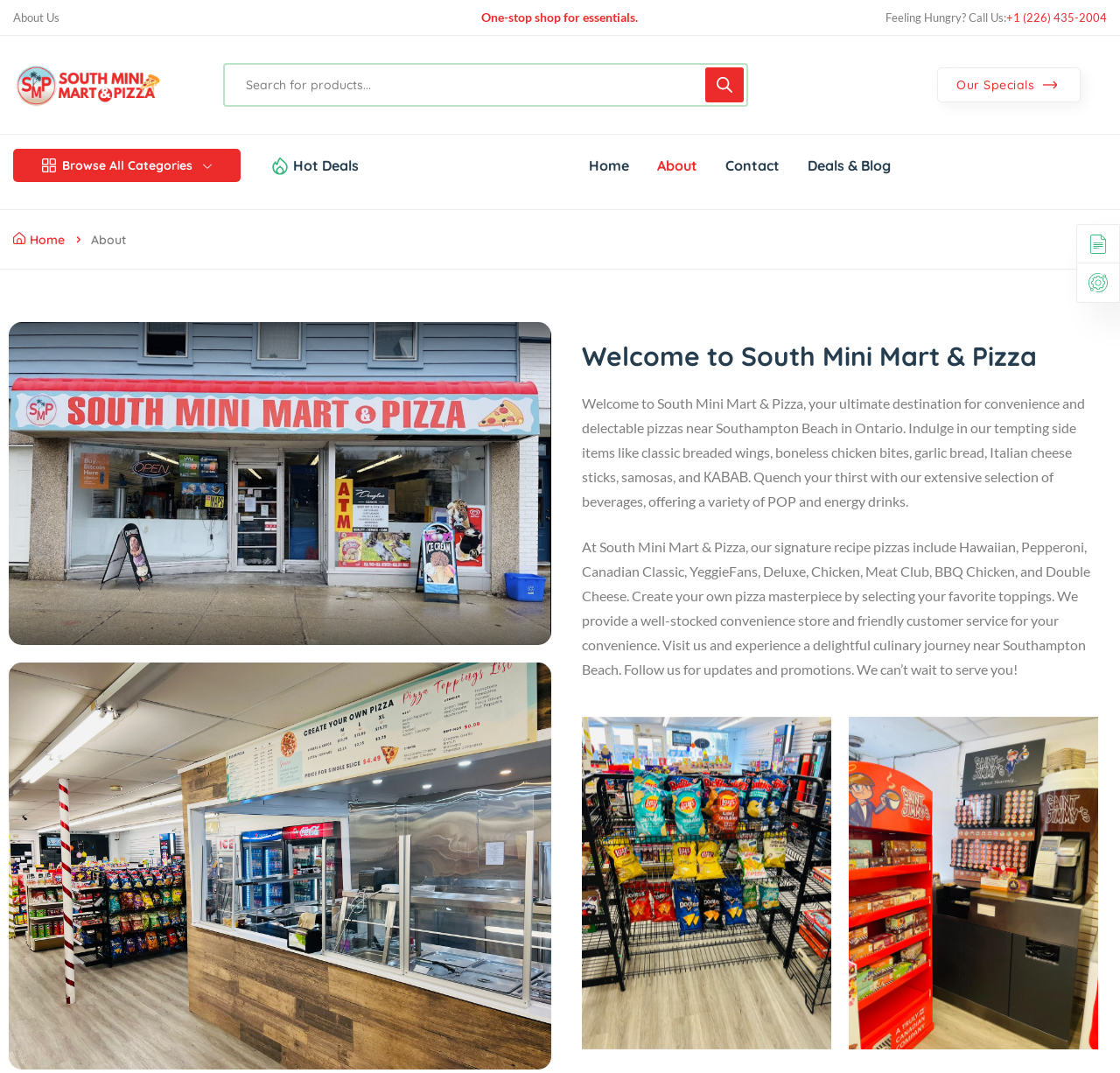Please find and report the bounding box coordinates of the element to click in order to perform the following action: "Check deals and blog". The coordinates should be expressed as four float numbers between 0 and 1, in the format [left, top, right, bottom].

[0.721, 0.126, 0.795, 0.183]